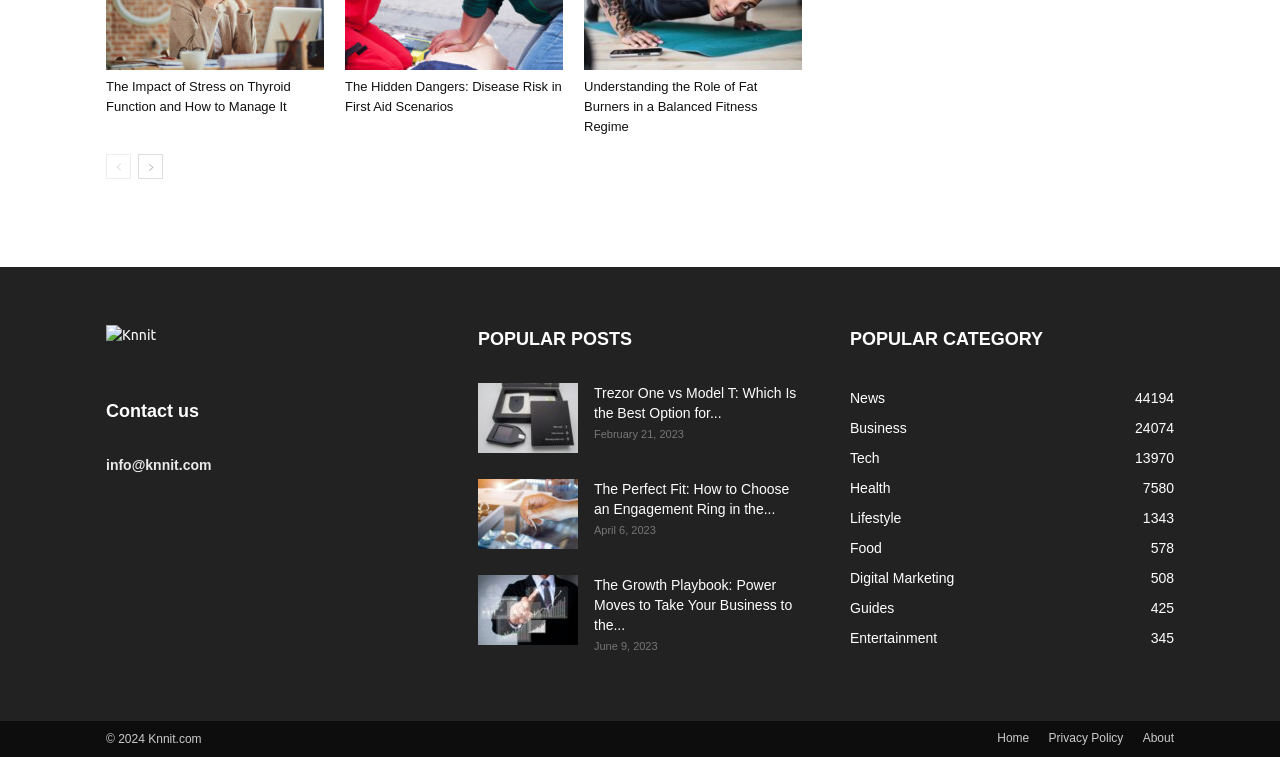What is the email address for contacting the website?
Answer the question based on the image using a single word or a brief phrase.

info@knnit.com